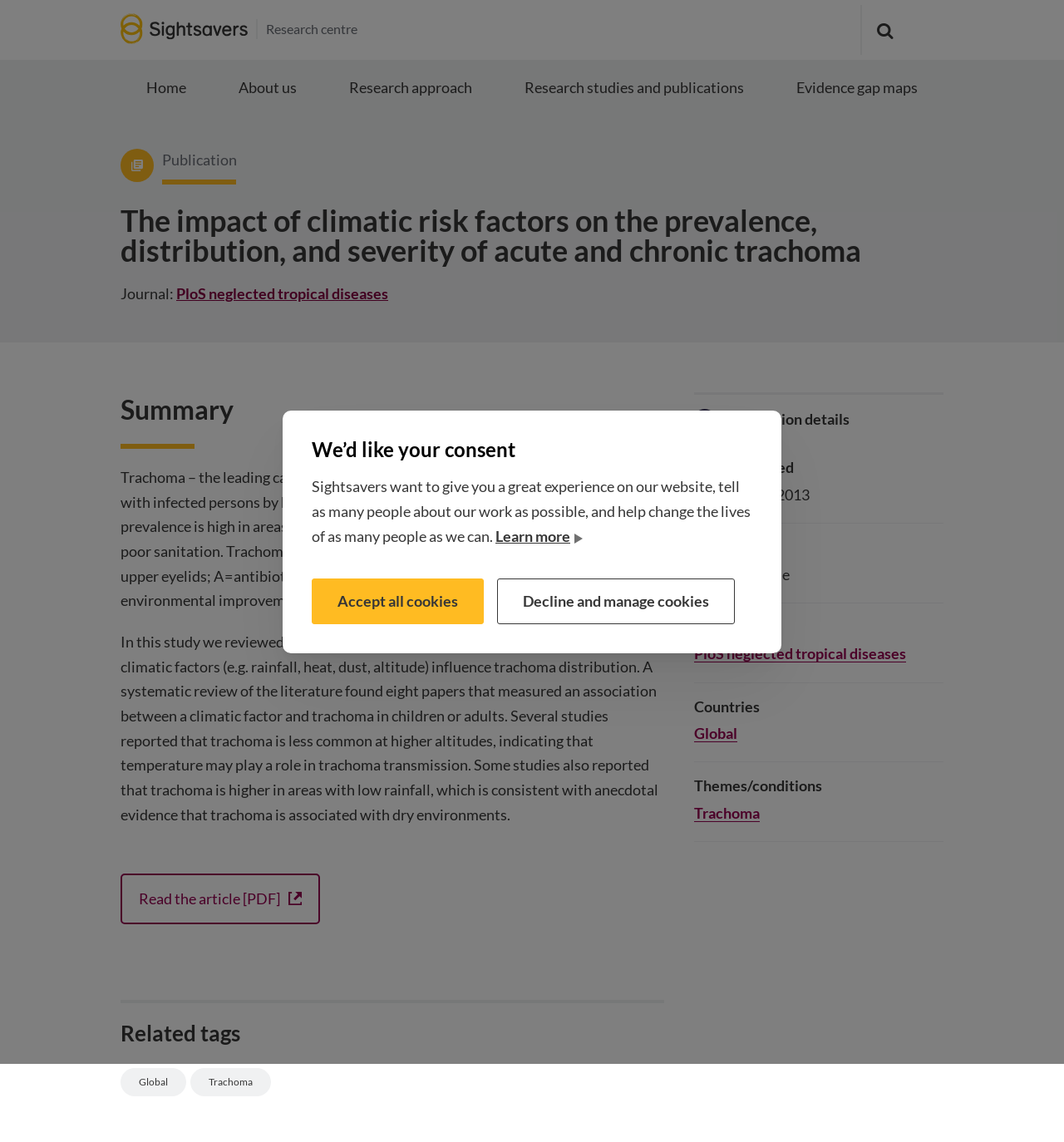What is the journal where the article is published?
Using the image as a reference, deliver a detailed and thorough answer to the question.

The webpage has a link to the article with the text 'PloS neglected tropical diseases', which suggests that the article is published in this journal.